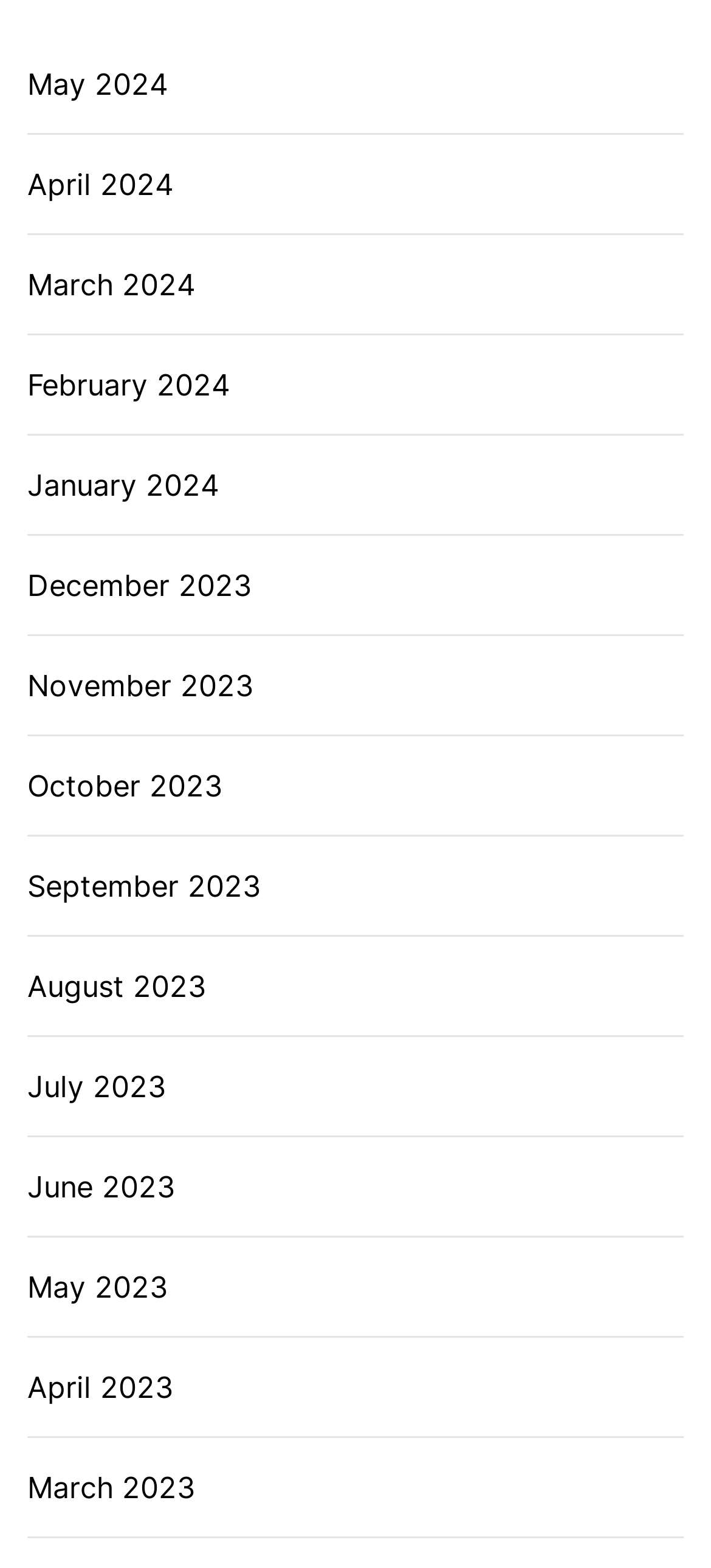Are there any months available in 2022?
Based on the screenshot, provide your answer in one word or phrase.

No